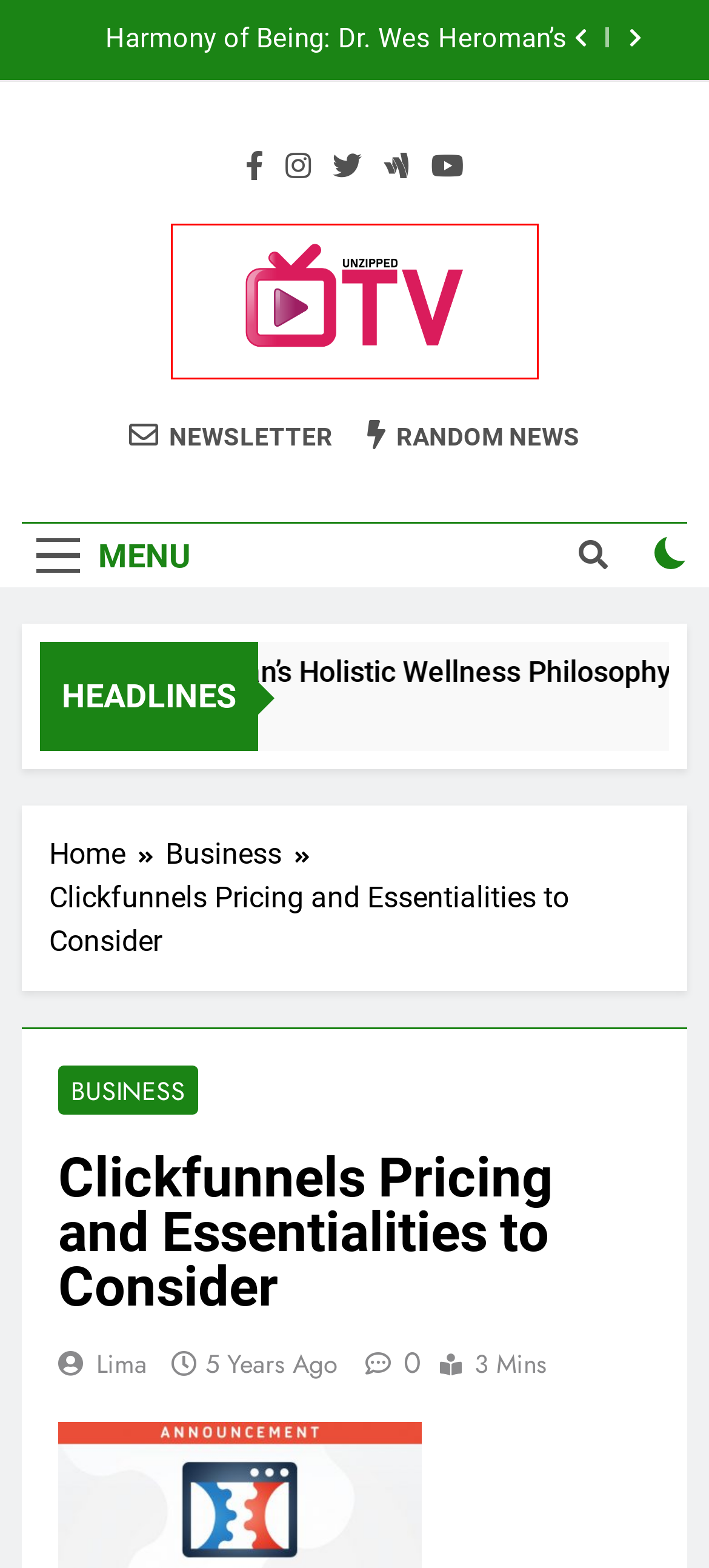Given a screenshot of a webpage with a red bounding box around a UI element, please identify the most appropriate webpage description that matches the new webpage after you click on the element. Here are the candidates:
A. Featured - Unzipped TV
B. Lima - Unzipped TV
C. home - Unzipped TV
D. Fashion - Unzipped TV
E. Game - Unzipped TV
F. Gambling - Unzipped TV
G. Business - Unzipped TV
H. Secrets of Accurate Headphone Testing: Strategies for Precision - Unzipped TV

C